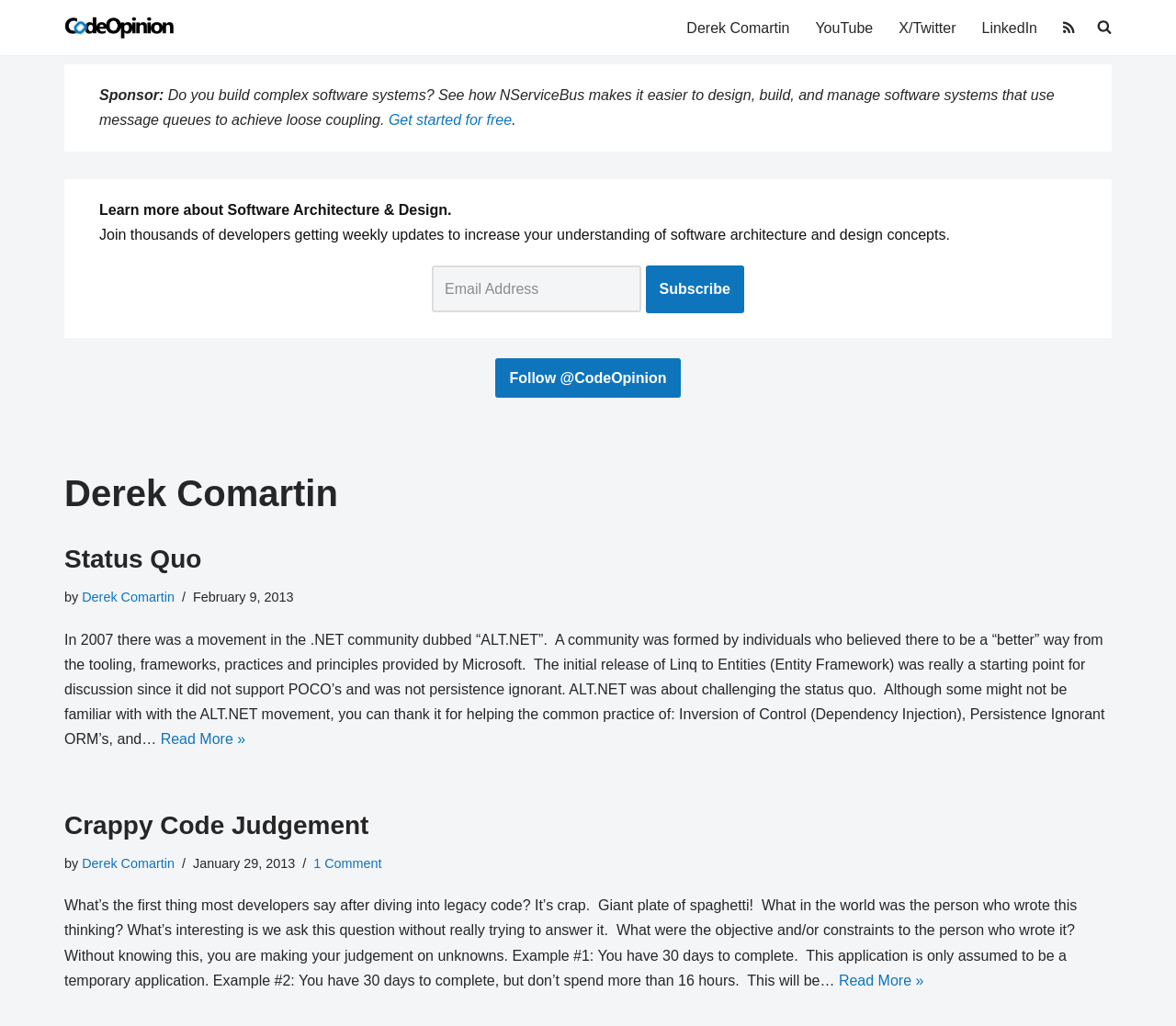From the element description Read More »Crappy Code Judgement, predict the bounding box coordinates of the UI element. The coordinates must be specified in the format (top-left x, top-left y, bottom-right x, bottom-right y) and should be within the 0 to 1 range.

[0.713, 0.948, 0.785, 0.963]